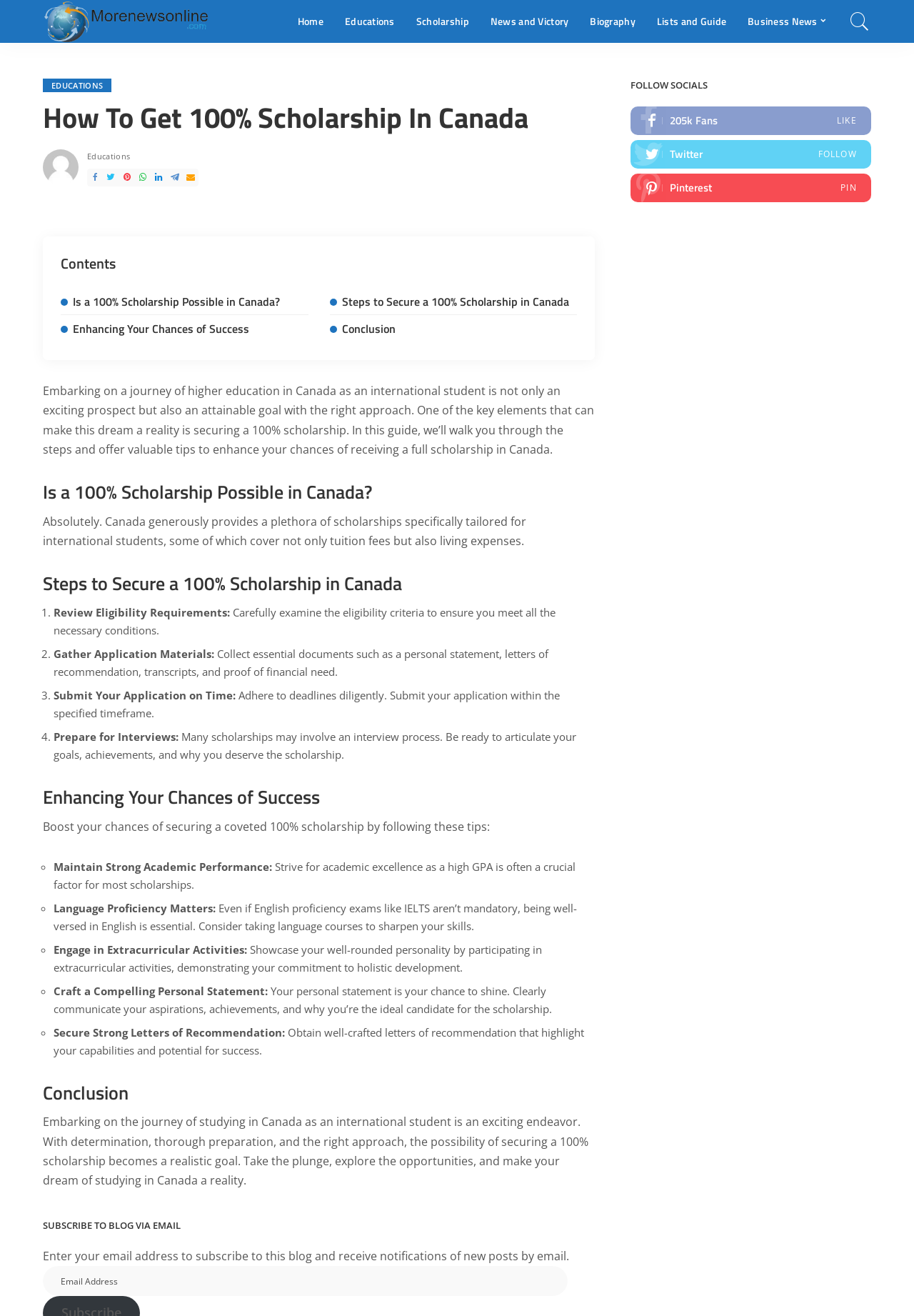Identify and provide the bounding box for the element described by: "Enhancing Your Chances of Success".

[0.066, 0.243, 0.273, 0.256]